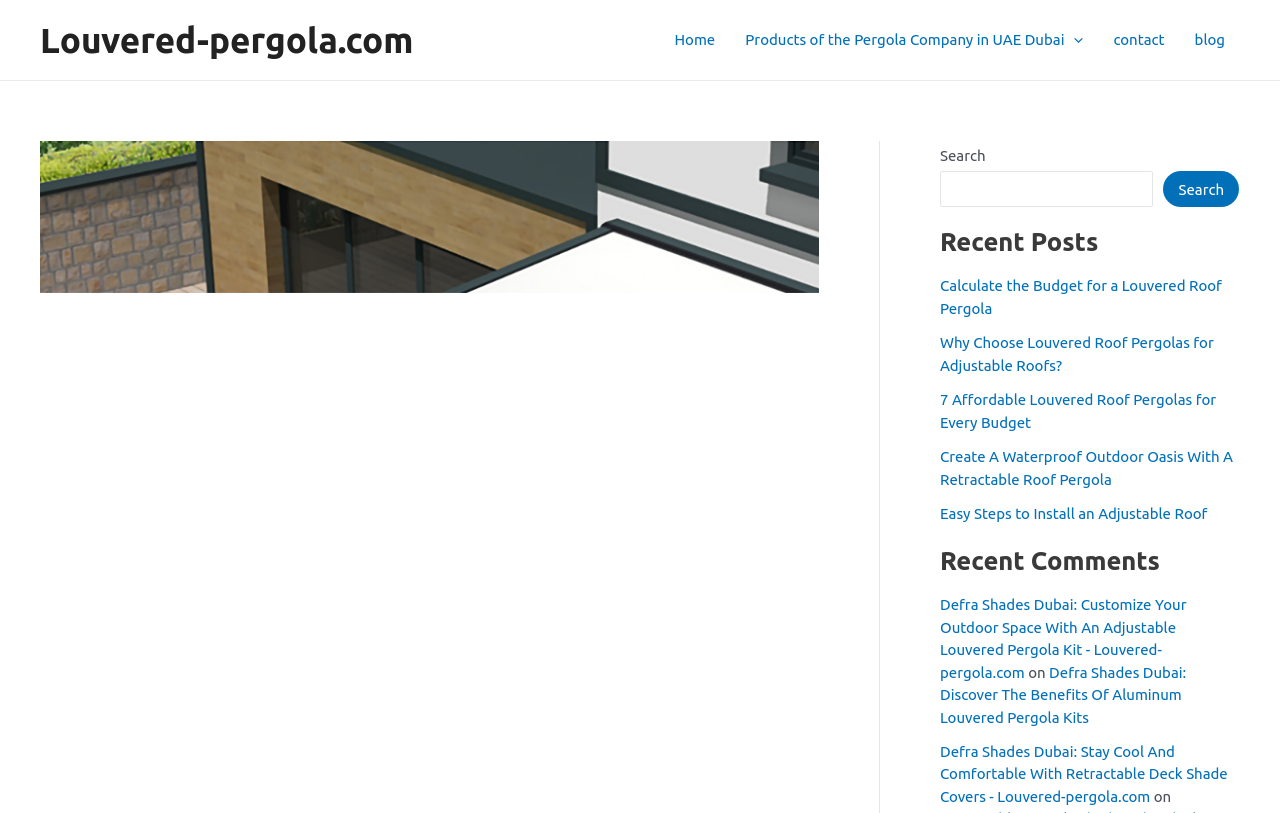Using the details from the image, please elaborate on the following question: How many navigation links are there?

I counted the number of links under the 'Site Navigation' element, which are 'Home', 'Products of the Pergola Company in UAE Dubai Menu Toggle', 'contact', and 'blog'.